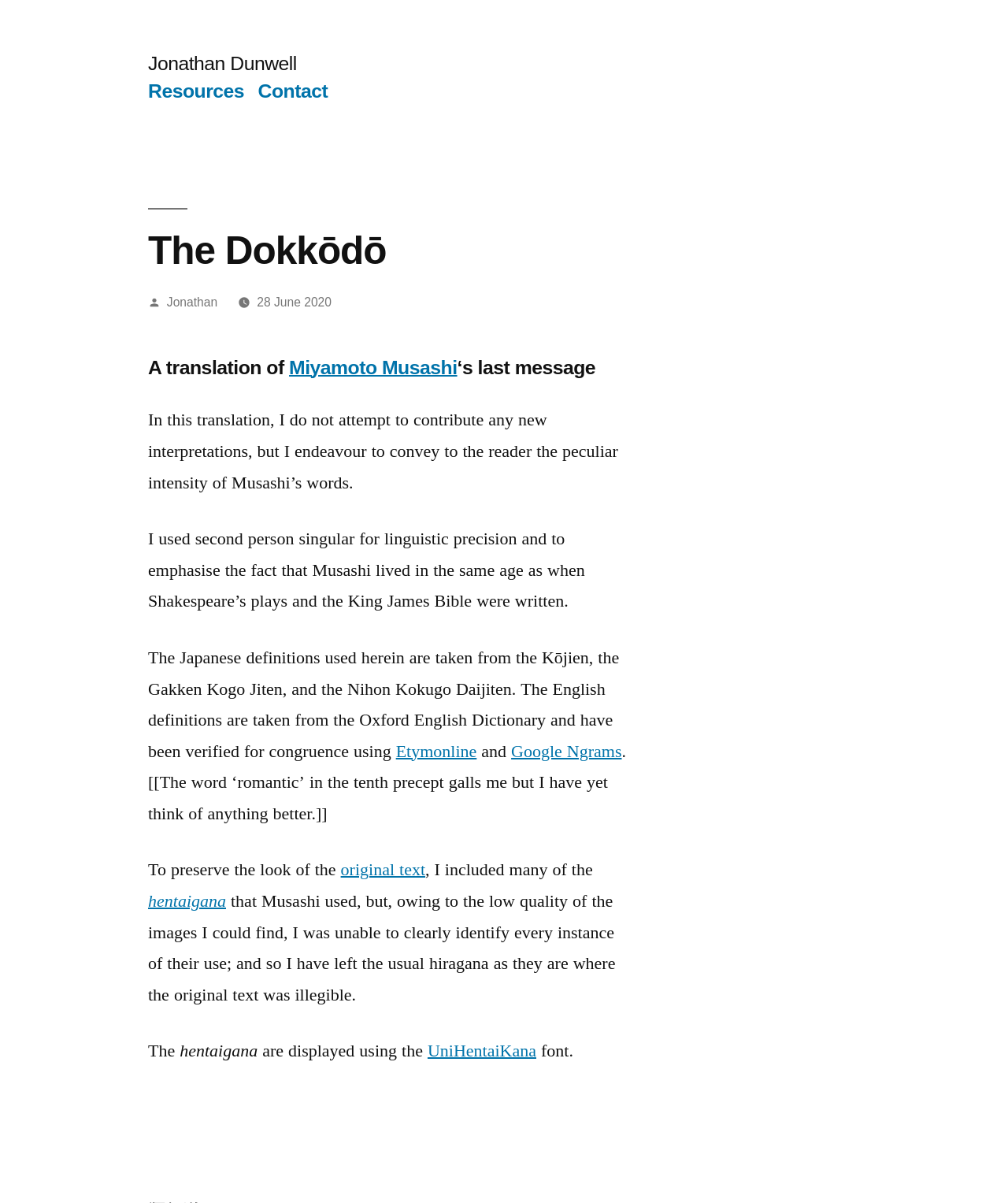Extract the bounding box coordinates for the UI element described by the text: "Jonathan Dunwell". The coordinates should be in the form of [left, top, right, bottom] with values between 0 and 1.

[0.147, 0.044, 0.294, 0.062]